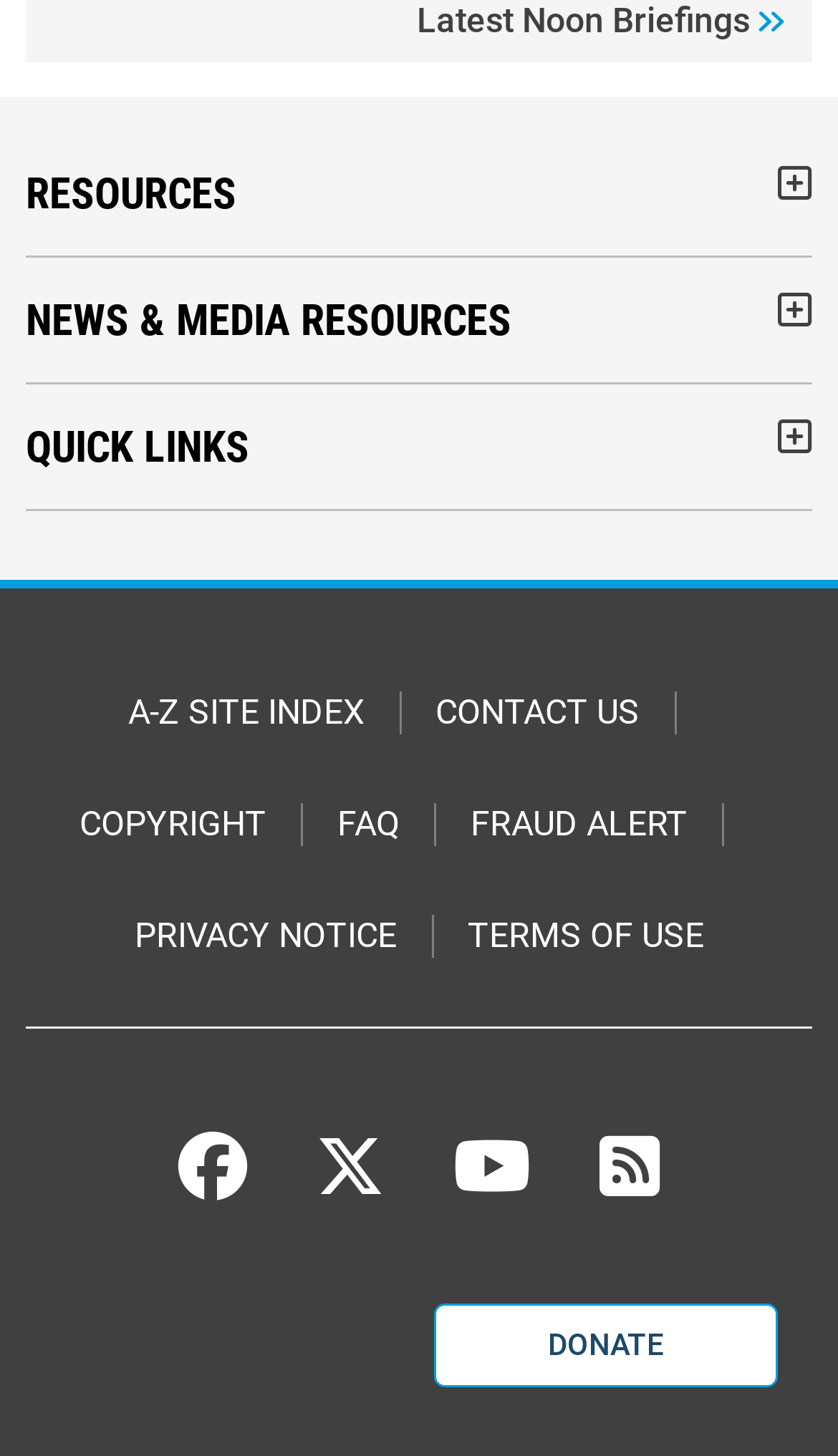What is the last link in the footer? Look at the image and give a one-word or short phrase answer.

DONATE